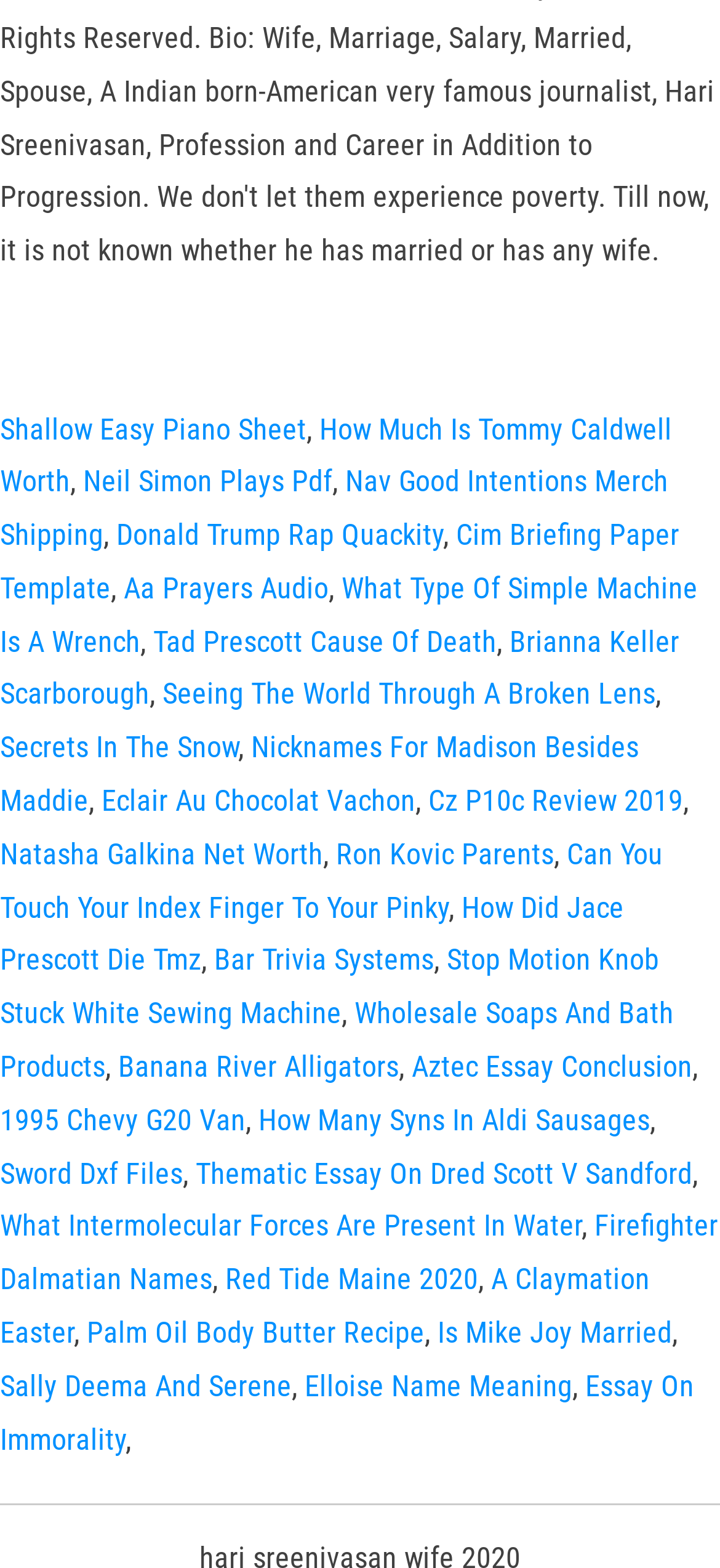Please identify the bounding box coordinates of the element on the webpage that should be clicked to follow this instruction: "Check out 'Donald Trump Rap Quackity'". The bounding box coordinates should be given as four float numbers between 0 and 1, formatted as [left, top, right, bottom].

[0.162, 0.33, 0.615, 0.352]